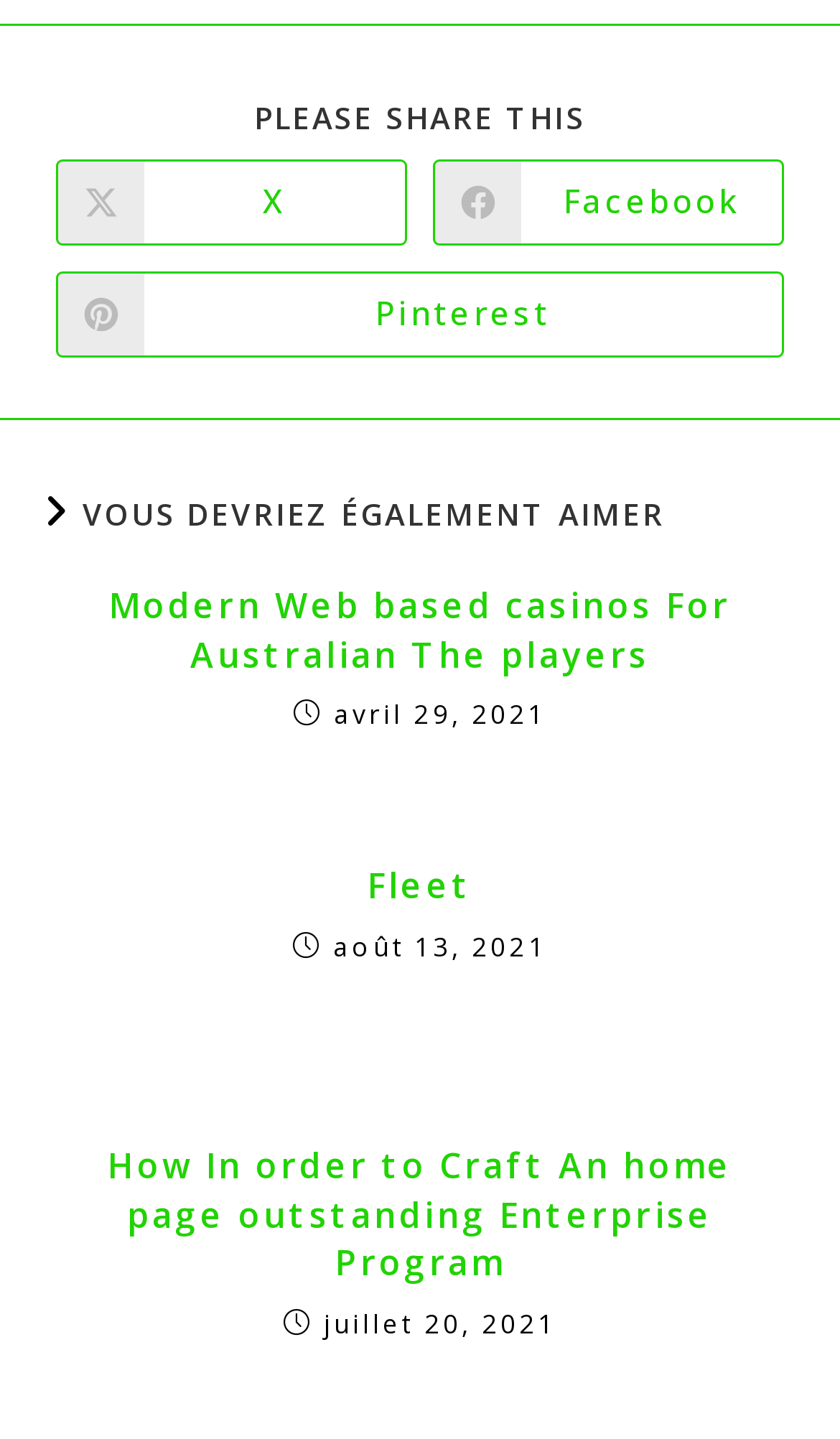What is the title of the first article?
Please provide a comprehensive and detailed answer to the question.

The first article has a heading element with the text 'Modern Web based casinos For Australian The players', which is the title of the article.